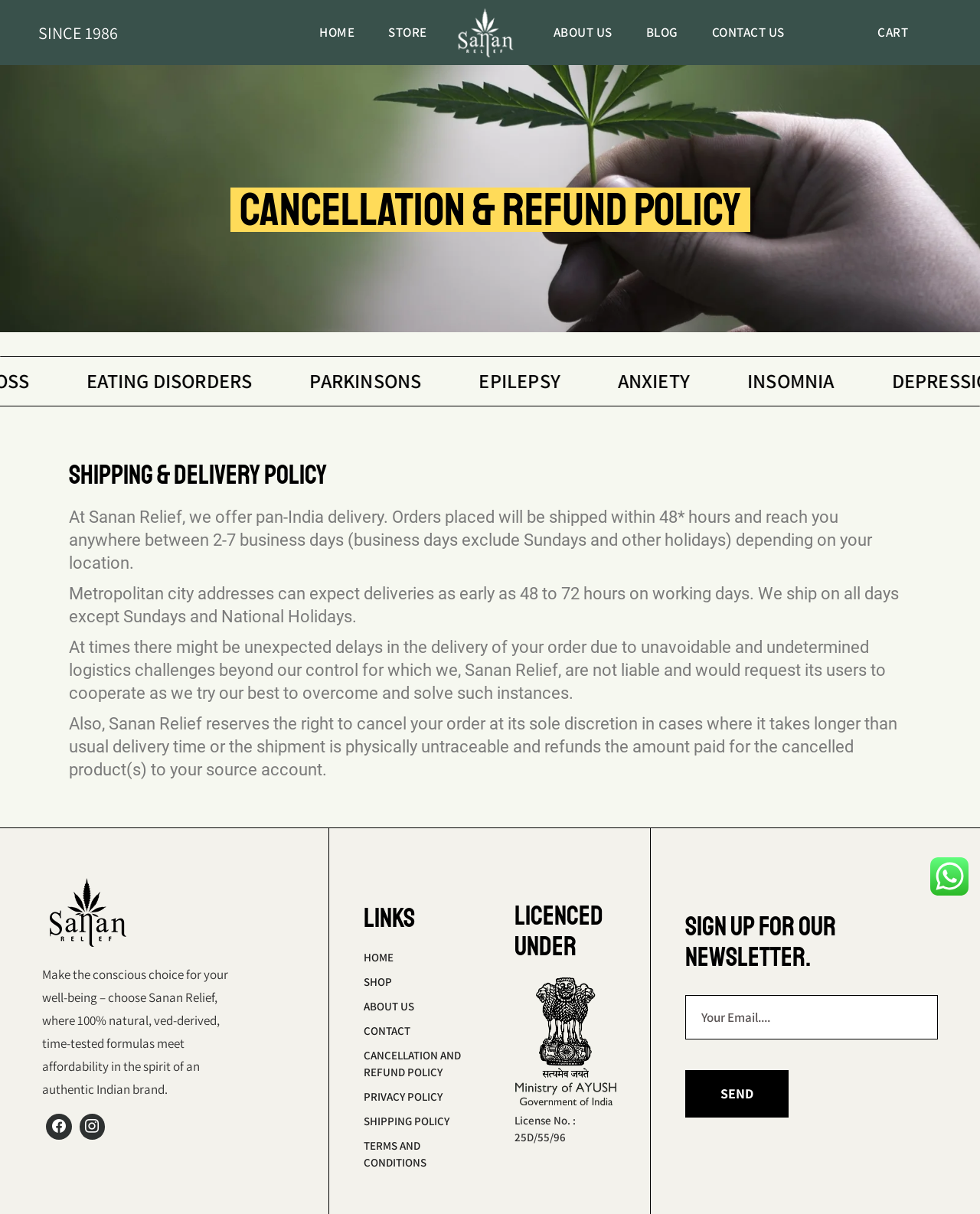Can you find the bounding box coordinates for the UI element given this description: "Shipping Policy"? Provide the coordinates as four float numbers between 0 and 1: [left, top, right, bottom].

[0.371, 0.917, 0.459, 0.929]